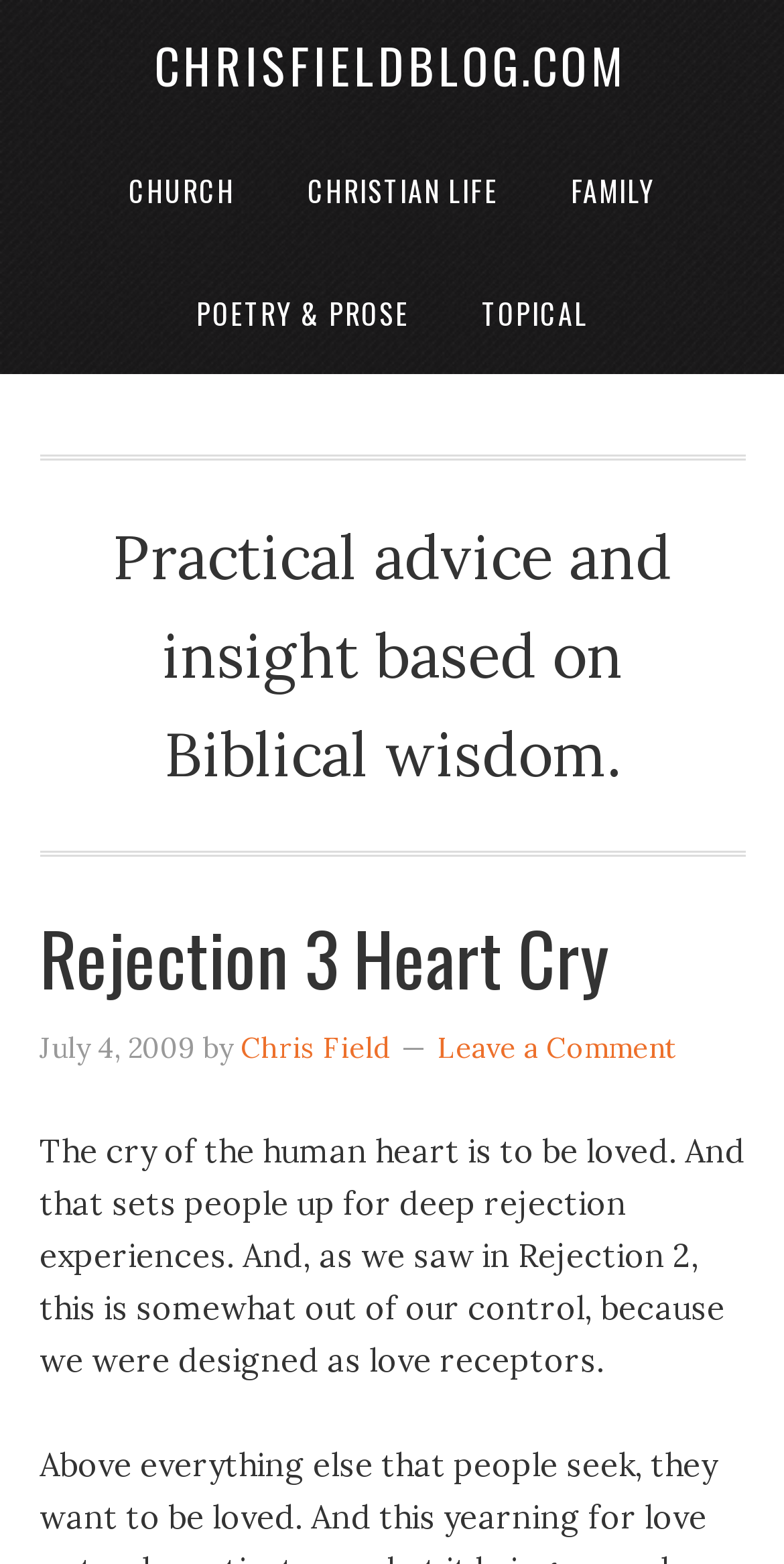Identify the bounding box coordinates of the element that should be clicked to fulfill this task: "read Rejection 3 Heart Cry". The coordinates should be provided as four float numbers between 0 and 1, i.e., [left, top, right, bottom].

[0.05, 0.578, 0.778, 0.646]